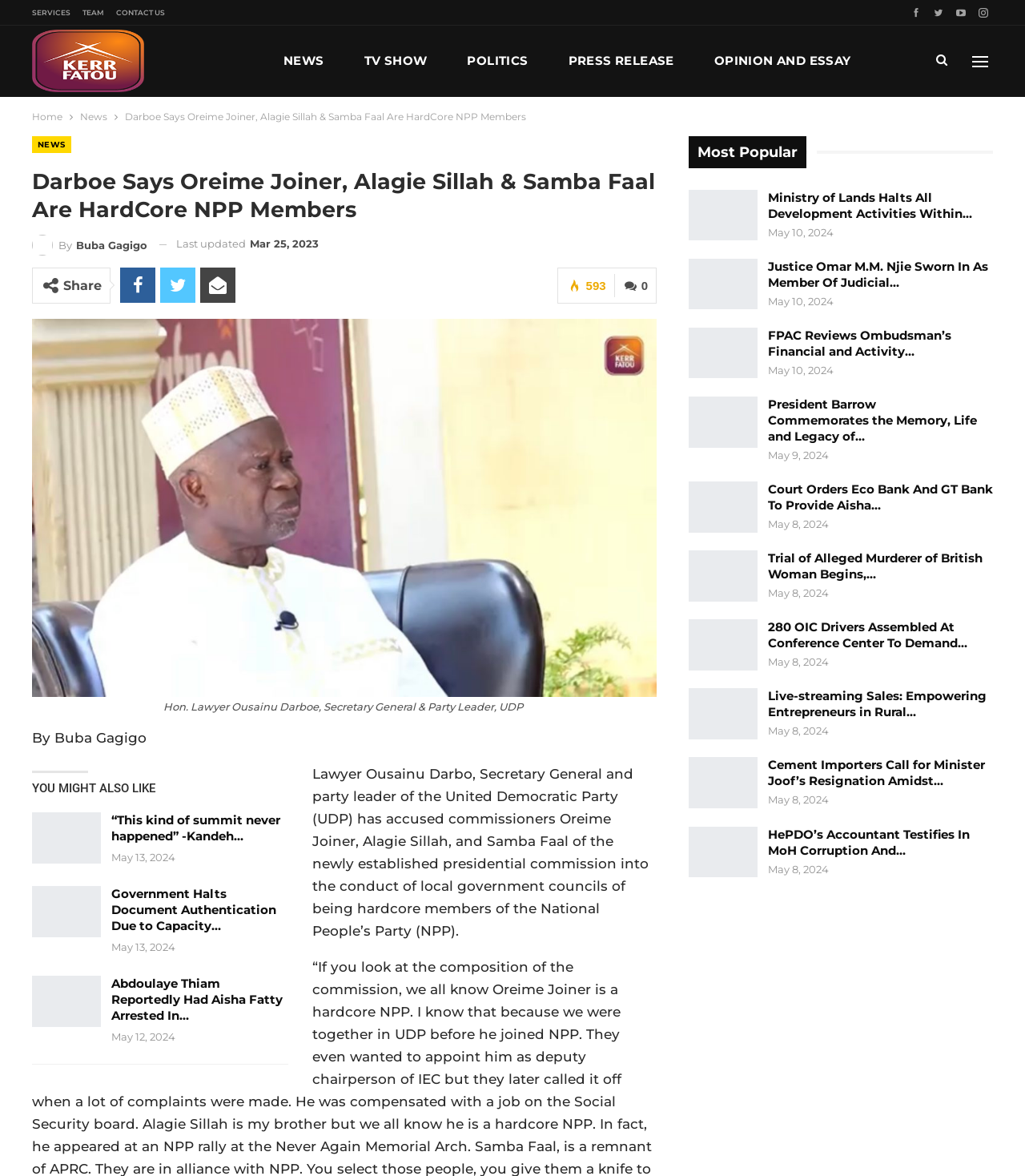Can you extract the primary headline text from the webpage?

Darboe Says Oreime Joiner, Alagie Sillah & Samba Faal Are HardCore NPP Members